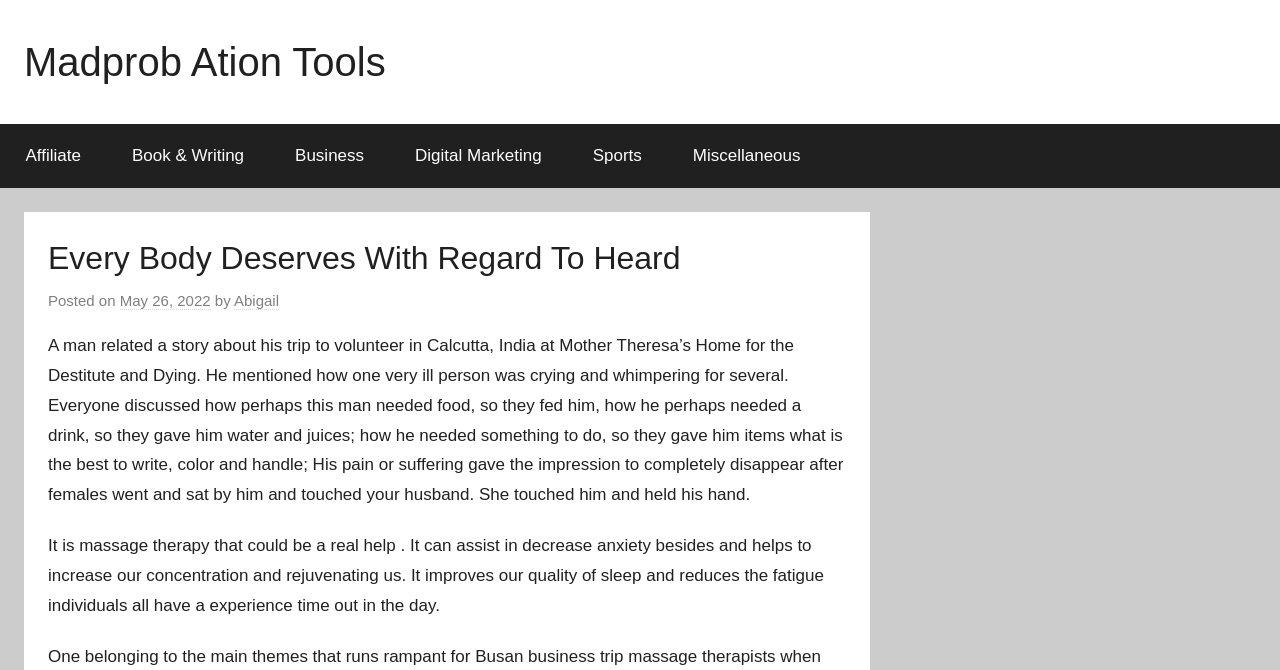Pinpoint the bounding box coordinates of the element to be clicked to execute the instruction: "Click on May 26, 2022".

[0.094, 0.436, 0.165, 0.463]